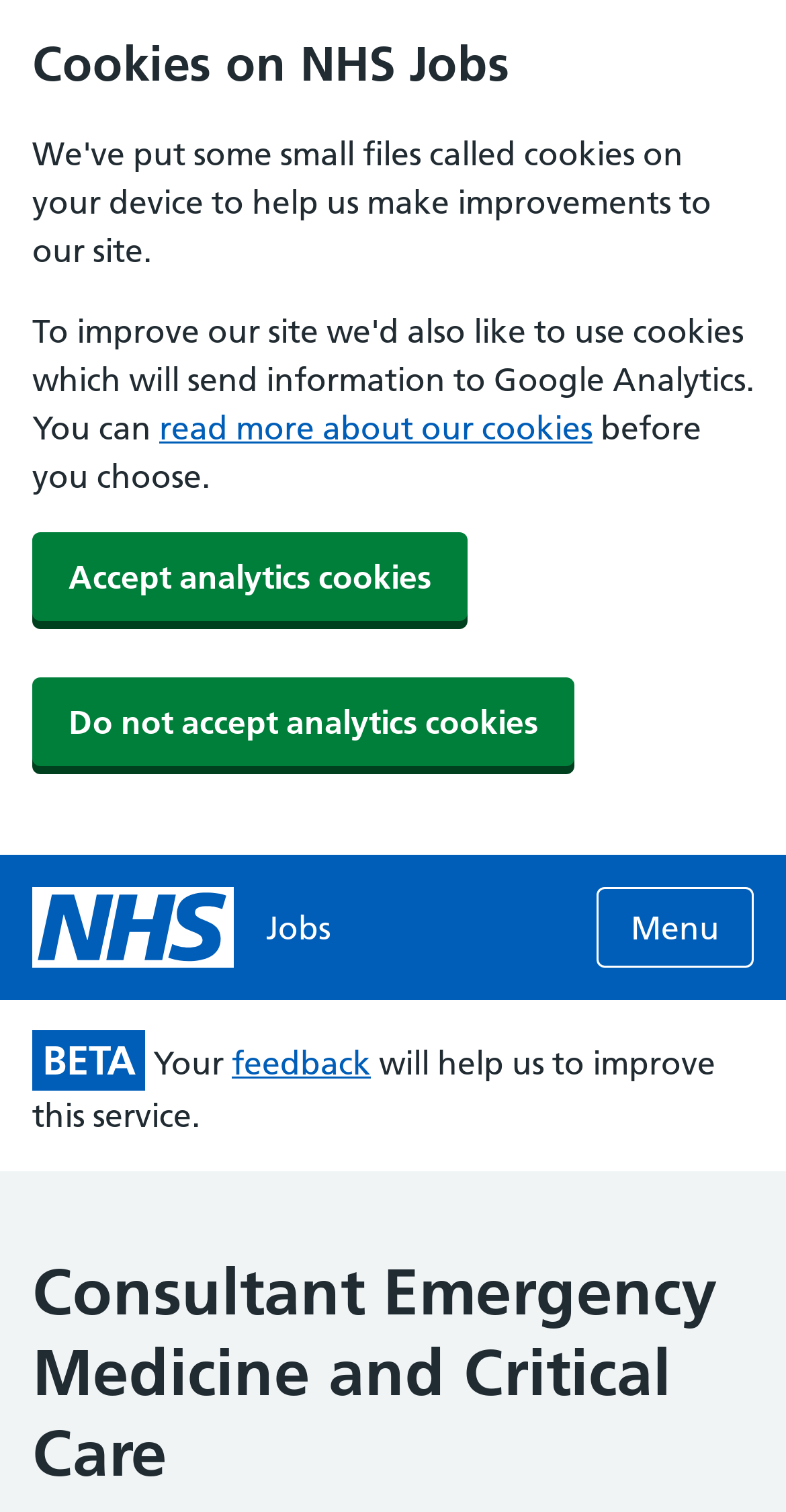Provide a thorough and detailed response to the question by examining the image: 
What is the purpose of the 'feedback' link?

I found the link element with the text 'feedback' and read the surrounding text which says 'Your feedback will help us to improve this service'.